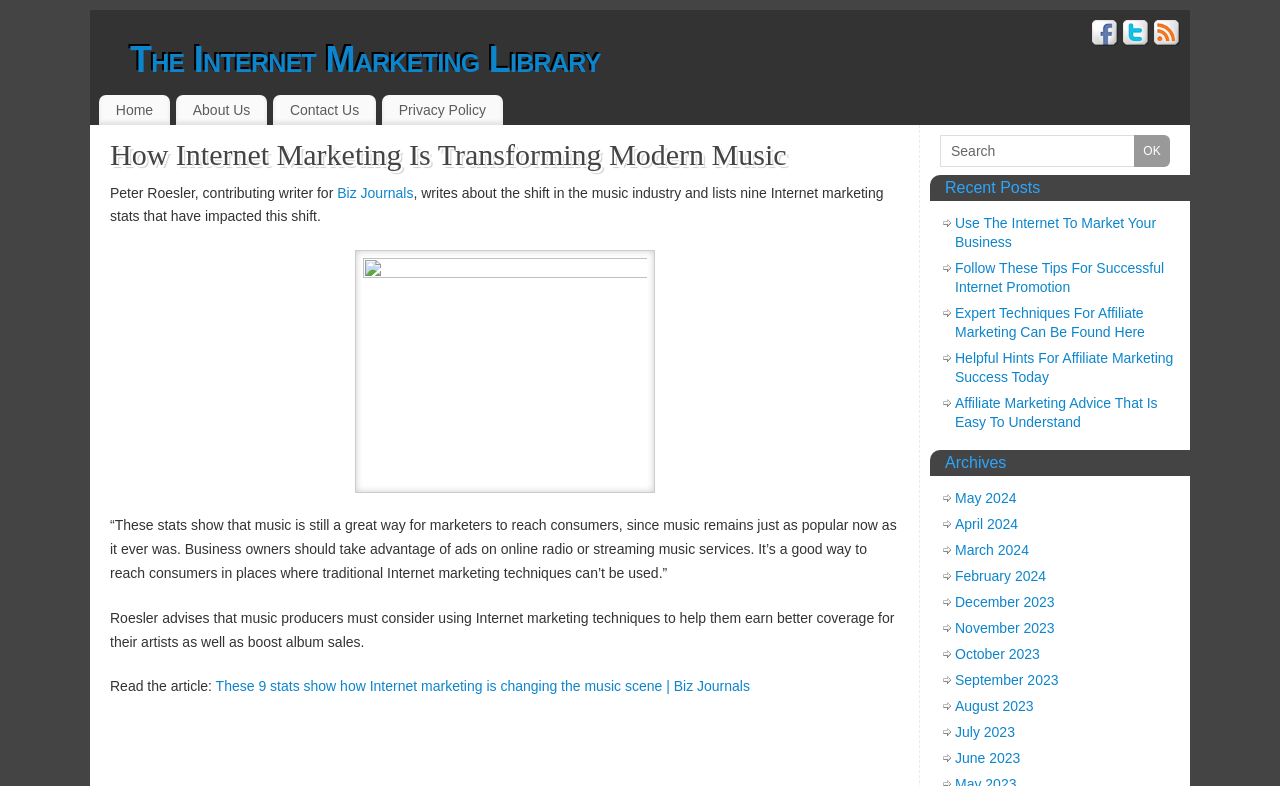Identify the bounding box coordinates for the element that needs to be clicked to fulfill this instruction: "Read the article on Biz Journals". Provide the coordinates in the format of four float numbers between 0 and 1: [left, top, right, bottom].

[0.168, 0.863, 0.586, 0.883]